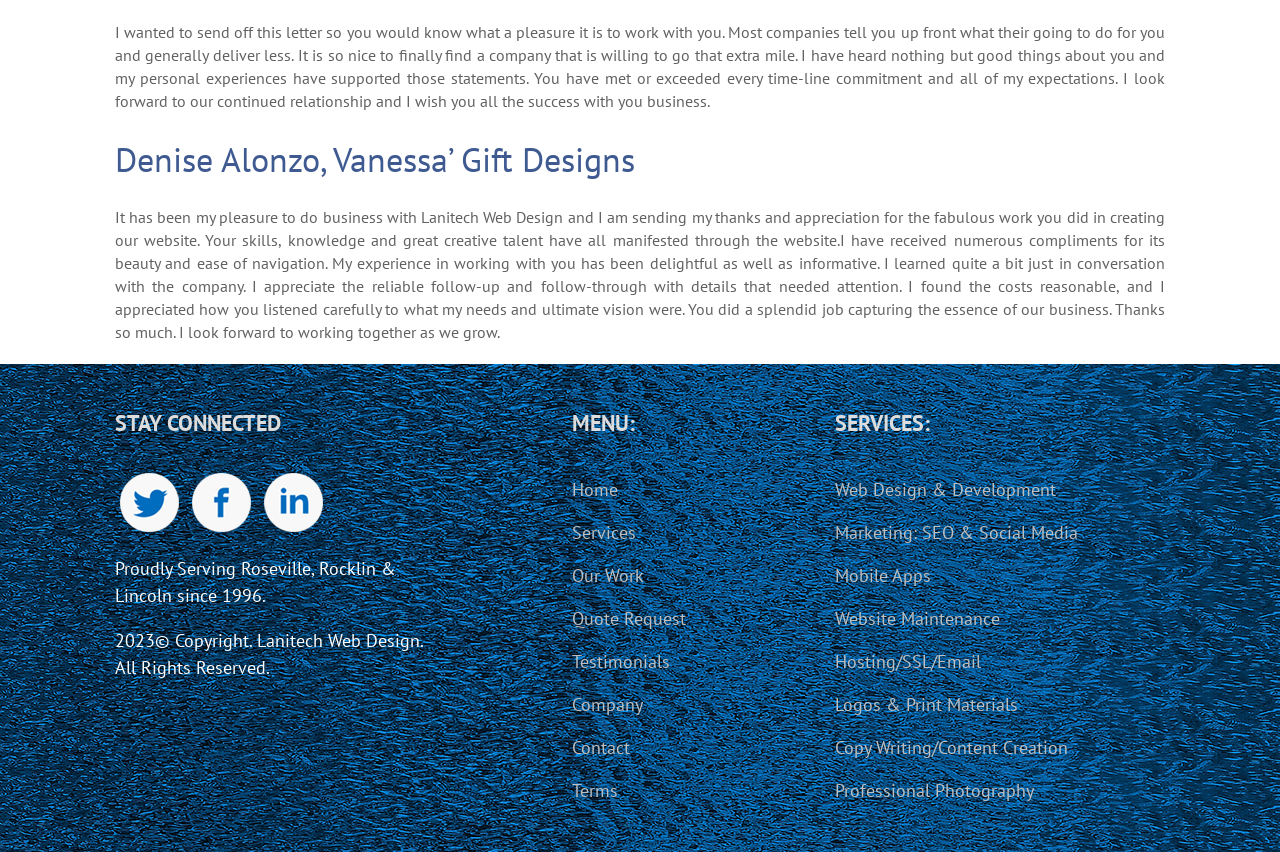Can you specify the bounding box coordinates of the area that needs to be clicked to fulfill the following instruction: "View Web Design & Development services"?

[0.652, 0.559, 0.904, 0.591]